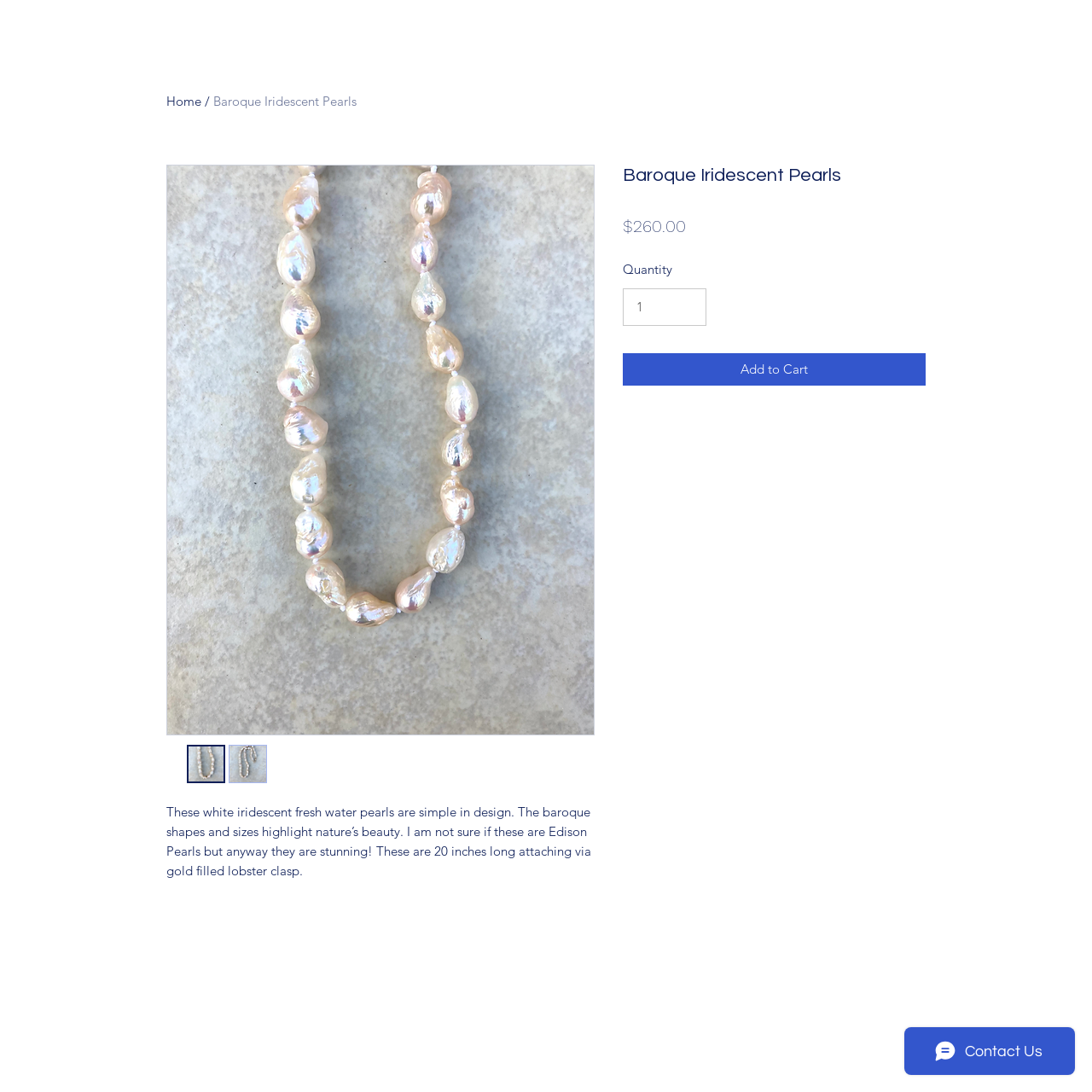Elaborate on the information and visuals displayed on the webpage.

This webpage is about Baroque Iridescent Pearls, a type of jewelry. At the top, there is a navigation link to "Home" followed by a separator. Below this, there is a main article section that takes up most of the page. 

In the top-left area of the article section, there is a heading that reads "Baroque Iridescent Pearls". Below this heading, there is a large image of the pearls, which takes up about a third of the page width. 

To the right of the image, there are two smaller thumbnail images of the pearls, each with a corresponding button. Below these thumbnails, there is a descriptive paragraph about the pearls, mentioning their design, shape, size, and price. 

Further down, there is a section with product details, including the price "$260.00" and a "Quantity" selector. Below this, there is an "Add to Cart" button. 

At the very bottom of the page, there is a Wix Chat iframe, which is a chat window for customer support.